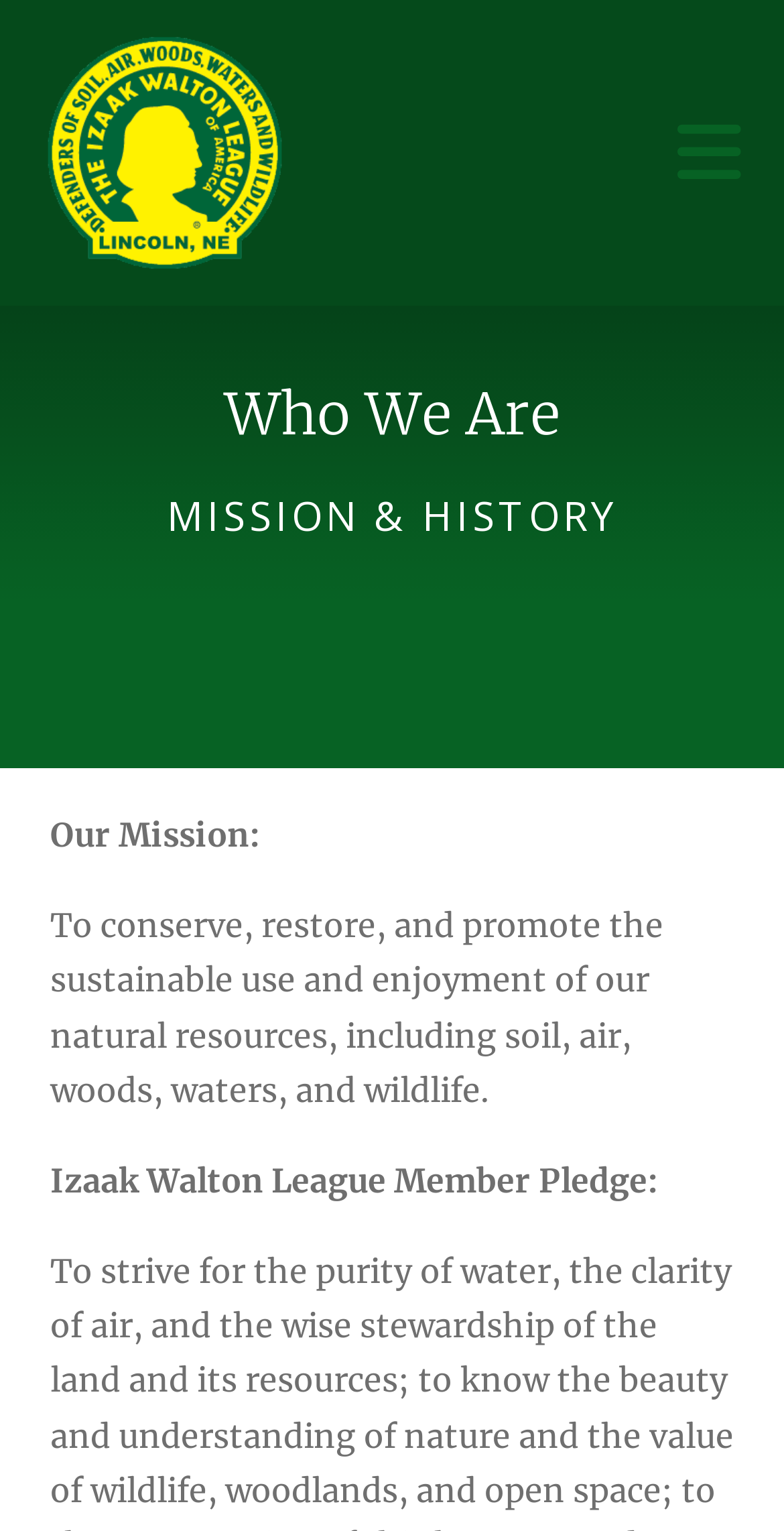Generate a comprehensive description of the contents of the webpage.

The webpage is about the mission and history of Lincoln Izaak Walton. At the top left, there is a link and an image, both labeled "Lincoln Izaak Walton", which suggests that they are related to the organization's logo or branding. 

Below the logo, there are two headings, "MISSION & HISTORY" and "Who We Are", which are positioned side by side, with the latter slightly indented. 

Under the "Who We Are" heading, there are three paragraphs of text. The first paragraph is titled "Our Mission:" and describes the organization's goal to conserve and promote the sustainable use of natural resources. The second paragraph elaborates on this mission, stating the specific resources that the organization aims to protect, including soil, air, woods, waters, and wildlife. The third paragraph is titled "Izaak Walton League Member Pledge", but its content is not specified.